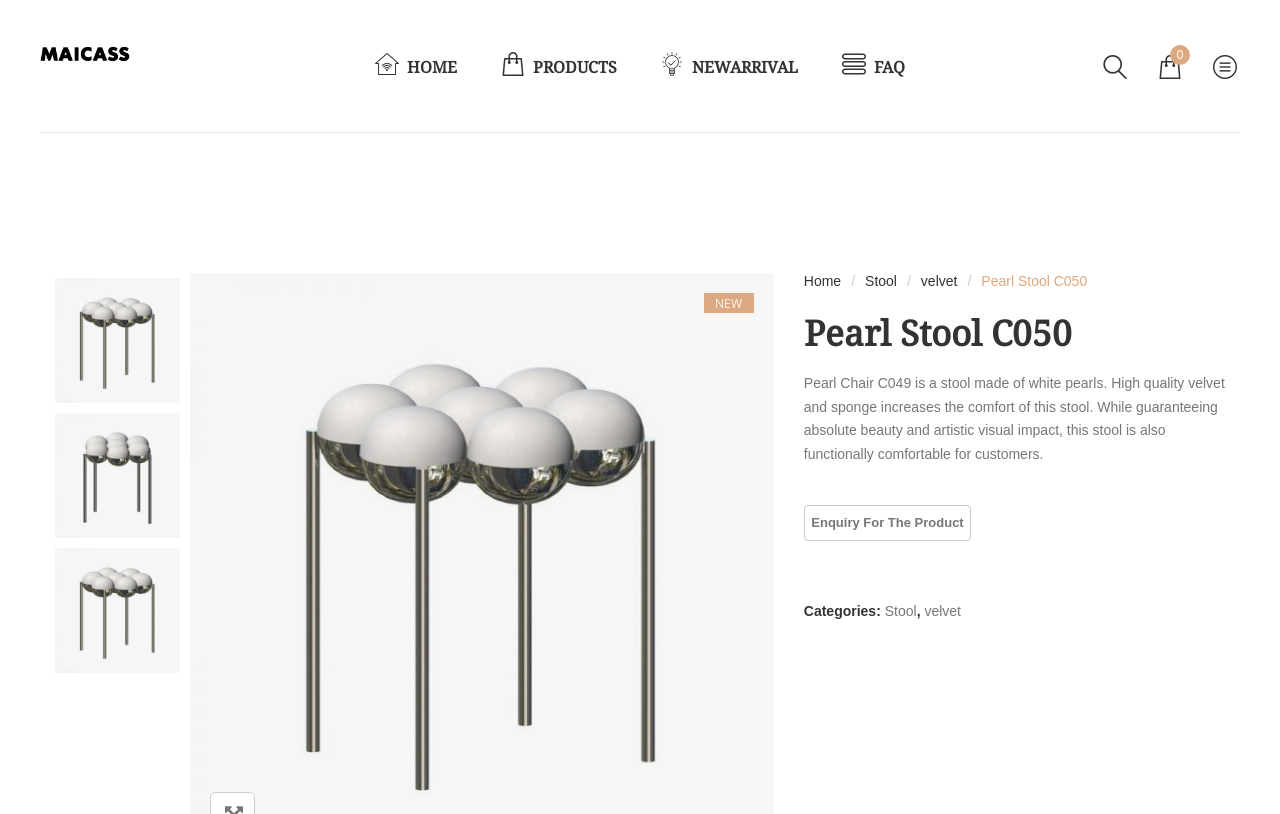Provide an in-depth caption for the webpage.

This webpage is about the Pearl Stool C050 product from MAICASS FURNITURE. At the top left, there is a logo of MAICASS FURNITURE, which is an image with a link to the homepage. Next to the logo, there are several navigation links, including HOME, PRODUCTS, NEW ARRIVAL, FAQ, and a cart icon with a count of 0.

Below the navigation links, there is a section with a heading "NEW" and a dropdown listbox with three options, each with an image. 

On the right side of the page, there is a breadcrumb navigation section with links to Home, Stool, and velvet, separated by forward slashes. Below the breadcrumb, there is a heading "Pearl Stool C050" and a detailed product description, which explains that the stool is made of white pearls, high-quality velvet, and sponge, providing both comfort and artistic visual impact.

Under the product description, there is an "Enquiry For The Product" button. Further down, there is a section with a heading "Categories:" followed by links to Stool and velvet, separated by a comma.